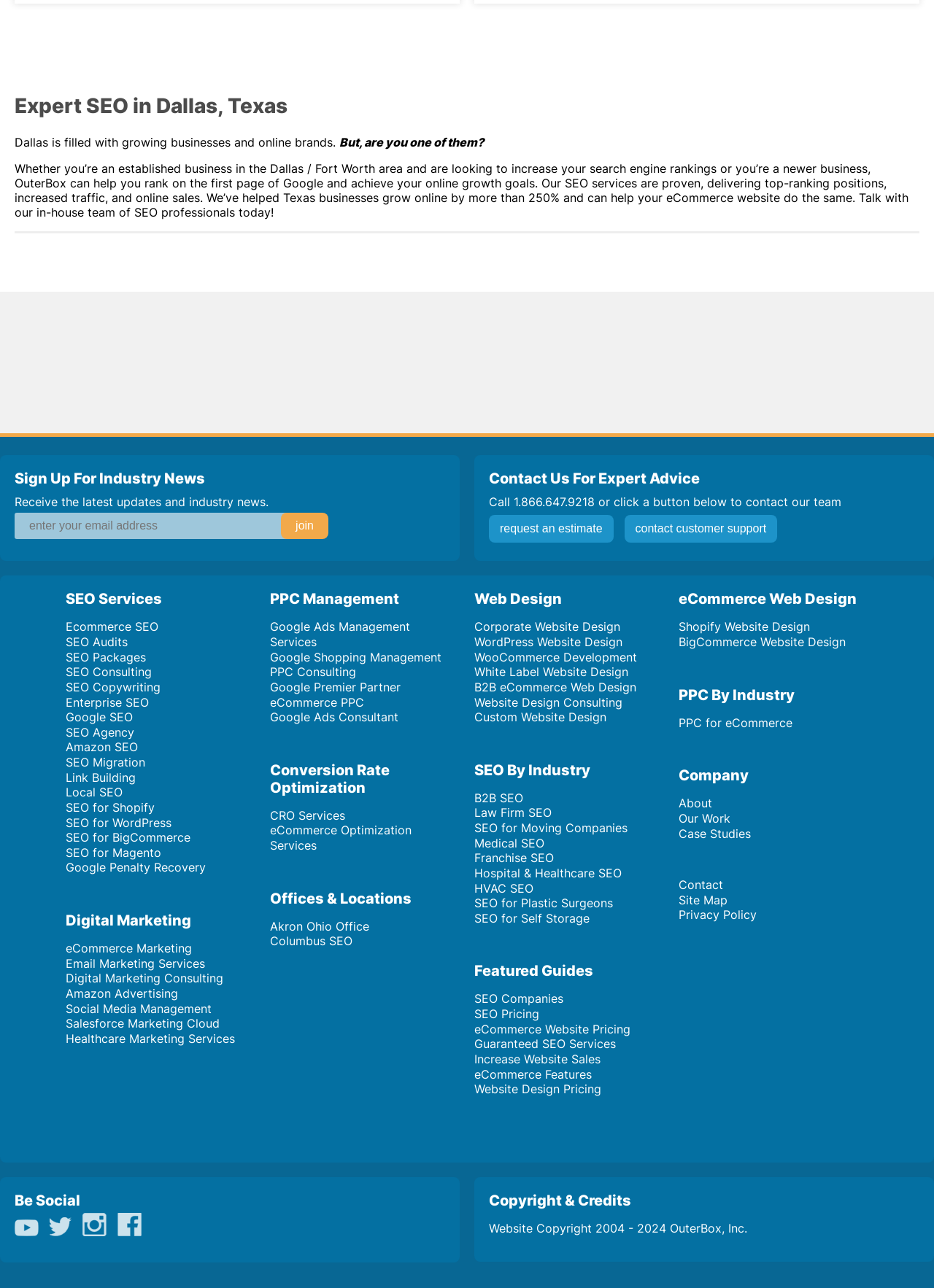Given the element description, predict the bounding box coordinates in the format (top-left x, top-left y, bottom-right x, bottom-right y). Make sure all values are between 0 and 1. Here is the element description: Columbus SEO

[0.289, 0.725, 0.377, 0.736]